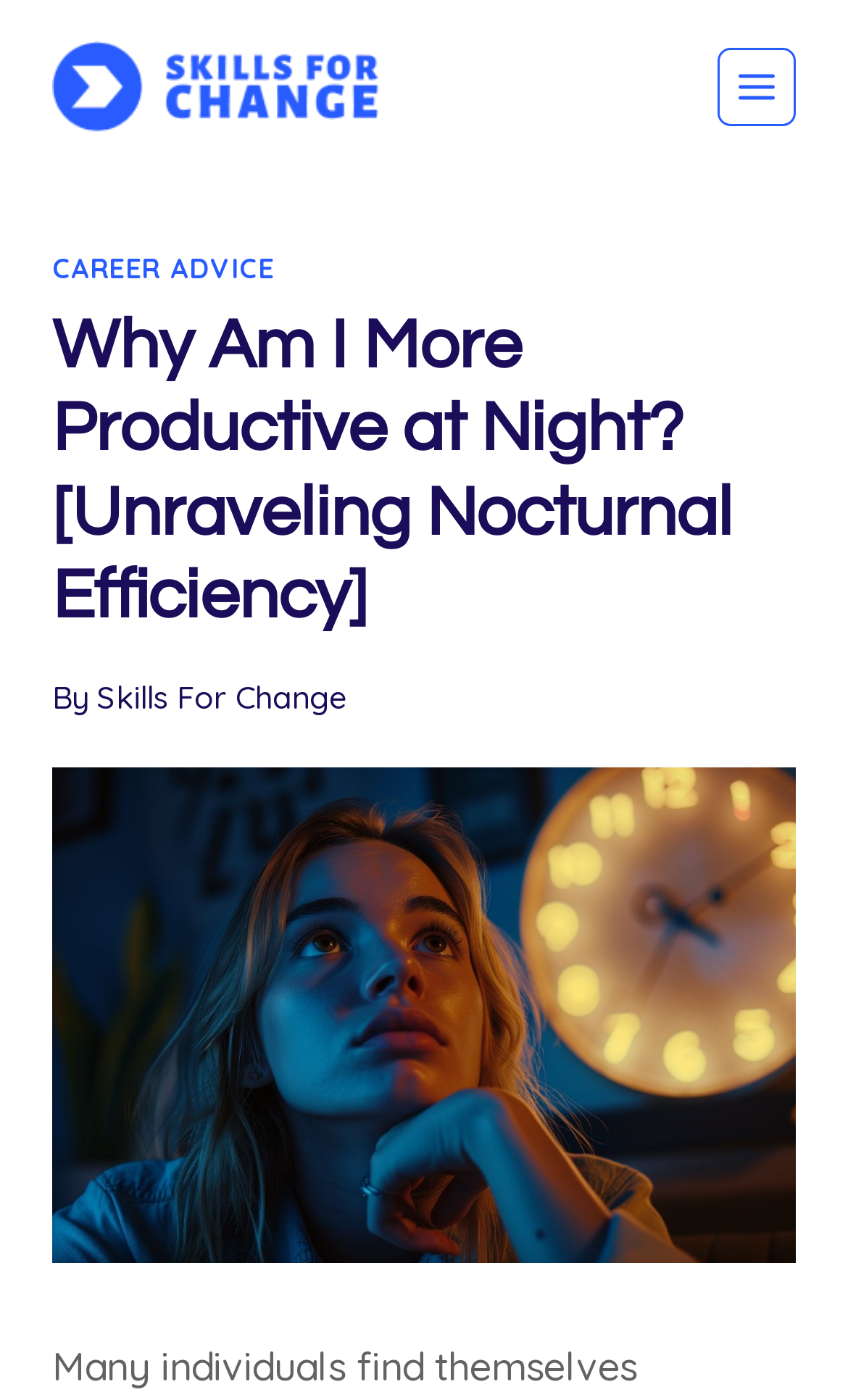Determine the bounding box coordinates for the UI element matching this description: "Career Advice".

[0.062, 0.179, 0.324, 0.203]